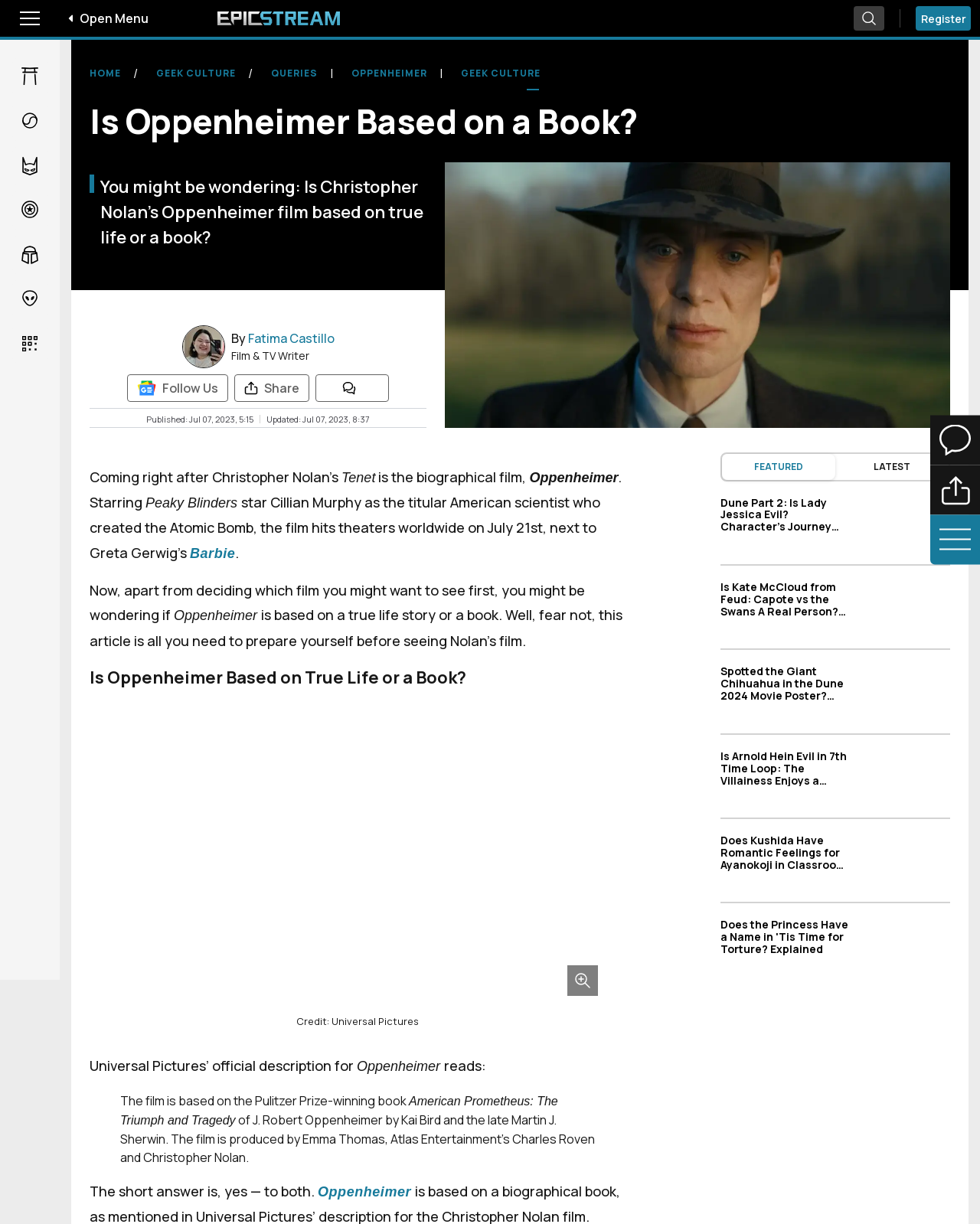What is the name of the book that Oppenheimer is based on?
With the help of the image, please provide a detailed response to the question.

The answer can be found in the blockquote section that starts with 'The film is based on the Pulitzer Prize-winning book'. It states that the book is 'American Prometheus: The Triumph and Tragedy of J. Robert Oppenheimer by Kai Bird and the late Martin J. Sherwin'.